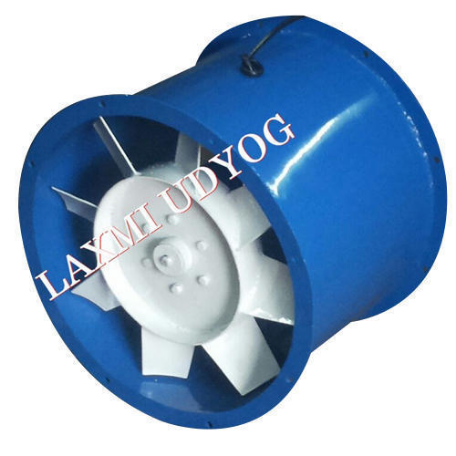Offer a thorough description of the image.

This image showcases a Tube Axial Fan, prominently displayed with a blue cylindrical casing and a white blade assembly. The fan is designed for effective air movement, making it suitable for various industrial applications. The logo "LAXMI UDYOG" is superimposed on the image, highlighting the manufacturer. This type of fan is commonly utilized in medium to large-scale industries to ensure optimal airflow and temperature regulation, contributing to worker safety and operational efficiency. The robust design suggests durability and reliability in challenging environments.